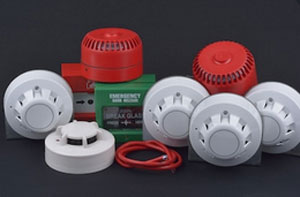Look at the image and write a detailed answer to the question: 
What triggers the fire alarm manually?

The green emergency break glass unit allows individuals to manually trigger the fire alarm in case of an emergency, providing an additional layer of safety in residential and commercial settings.